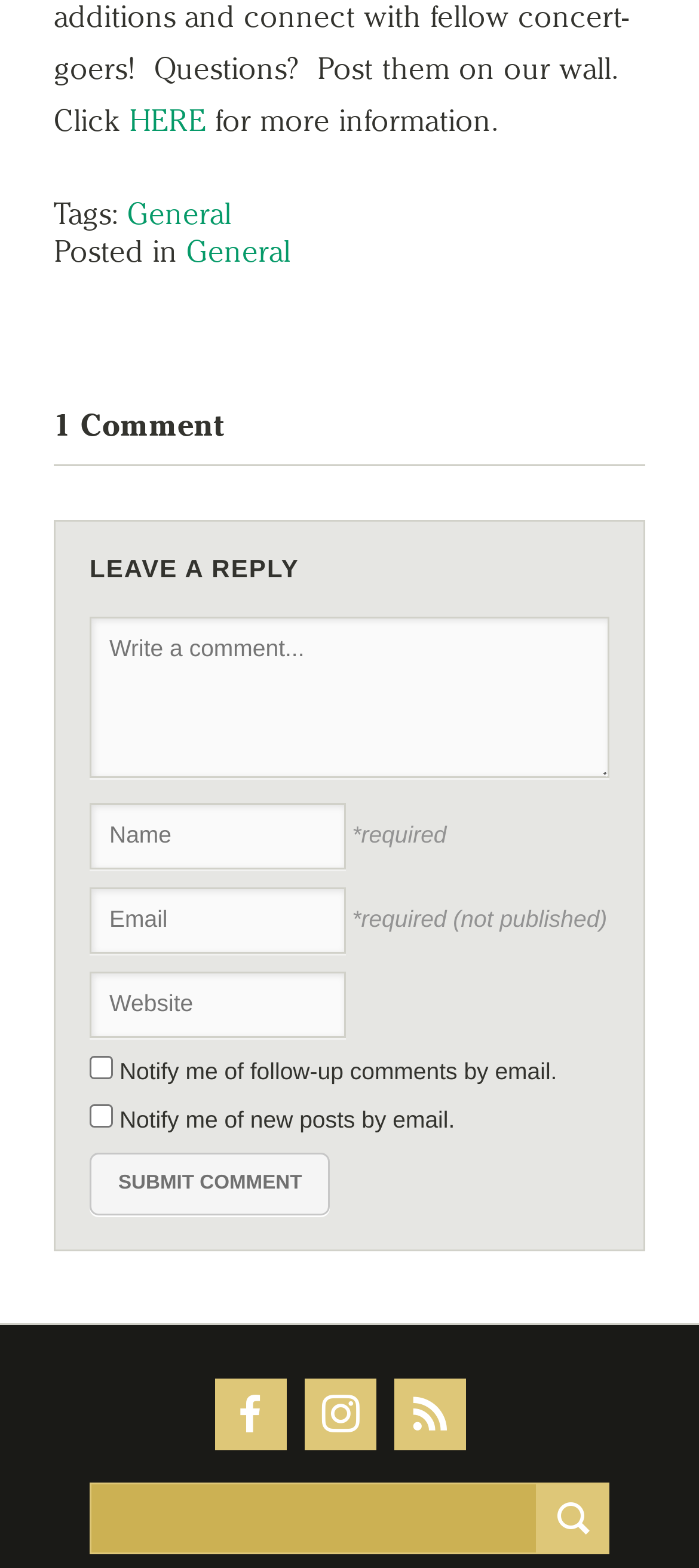Can you show the bounding box coordinates of the region to click on to complete the task described in the instruction: "Enter a comment in the first text box"?

[0.128, 0.394, 0.872, 0.496]